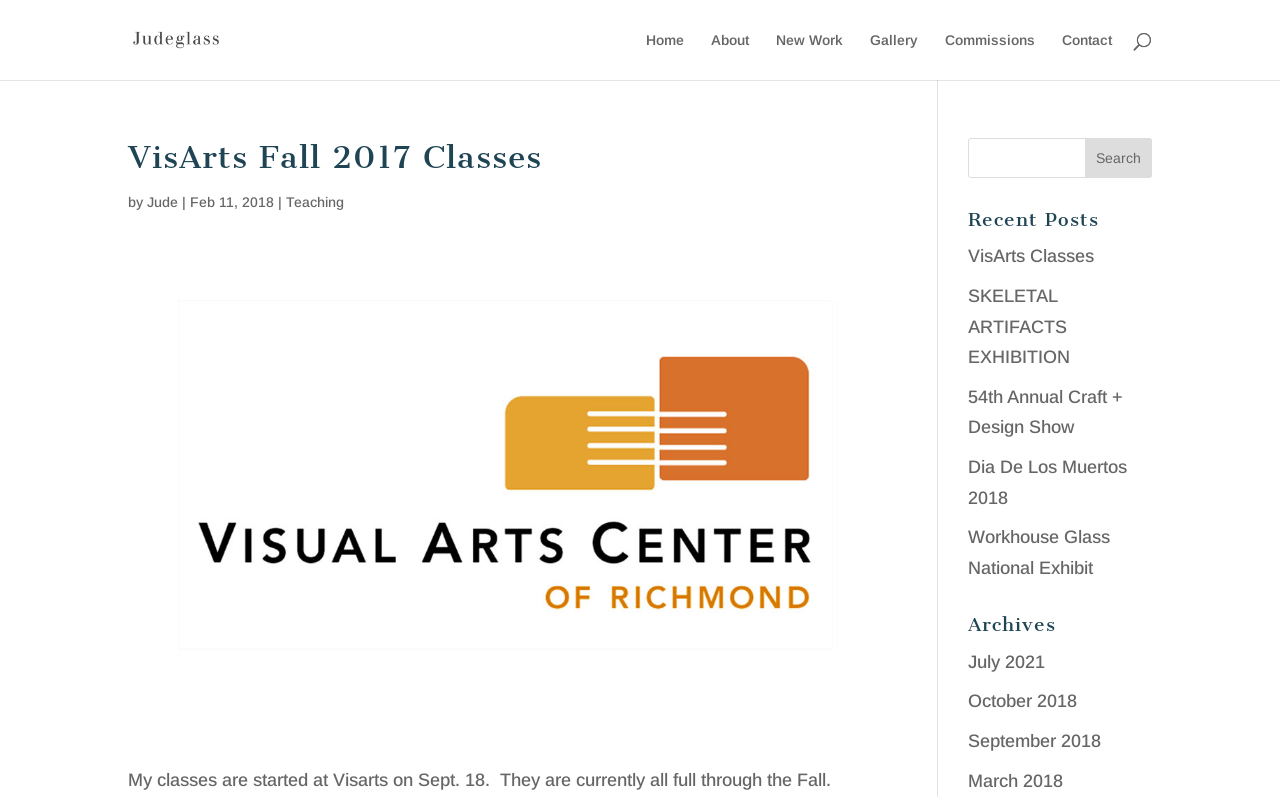Specify the bounding box coordinates of the area to click in order to execute this command: 'visit Jude's page'. The coordinates should consist of four float numbers ranging from 0 to 1, and should be formatted as [left, top, right, bottom].

[0.115, 0.243, 0.139, 0.263]